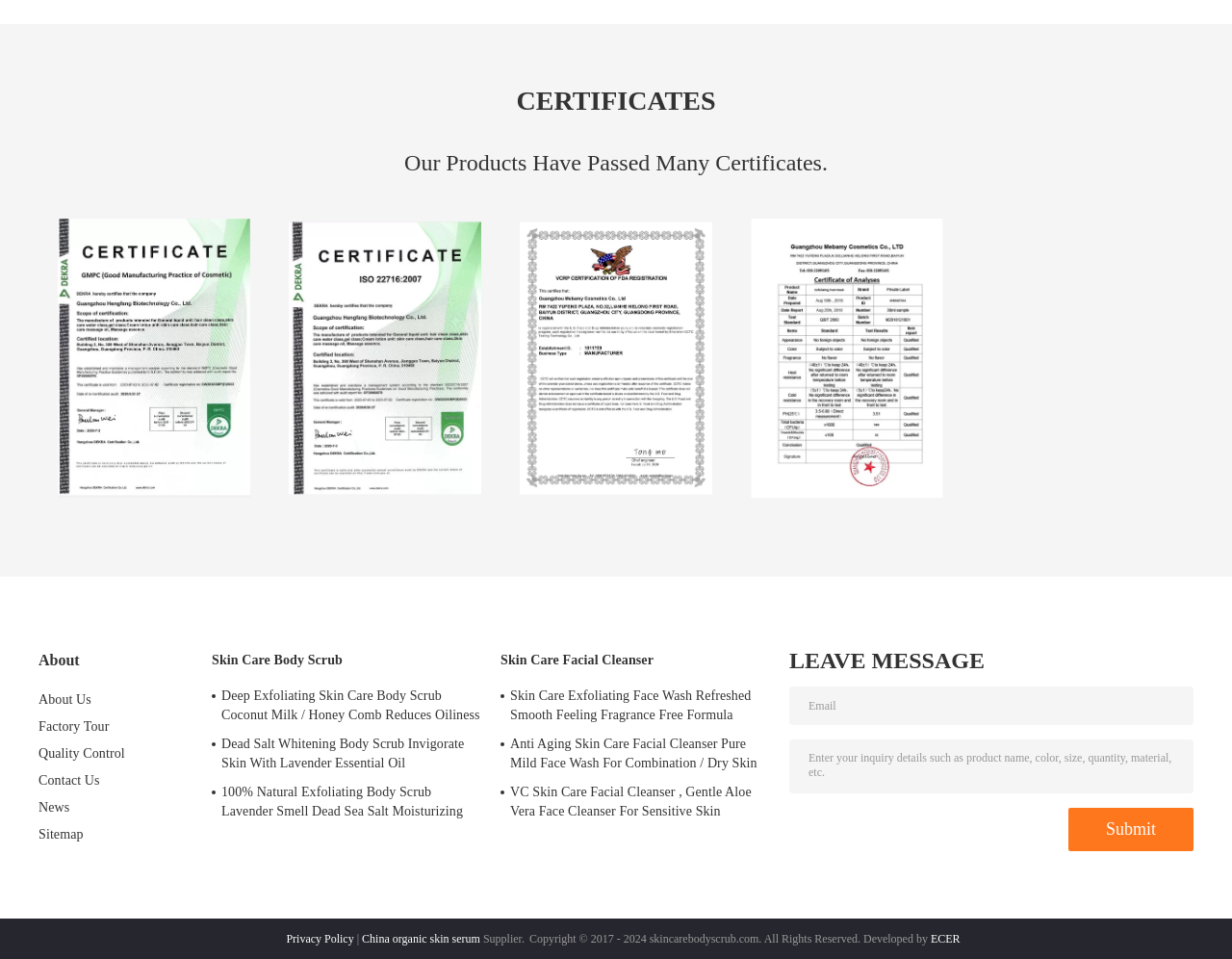Identify the bounding box coordinates for the element that needs to be clicked to fulfill this instruction: "Enter your email address". Provide the coordinates in the format of four float numbers between 0 and 1: [left, top, right, bottom].

[0.641, 0.716, 0.969, 0.756]